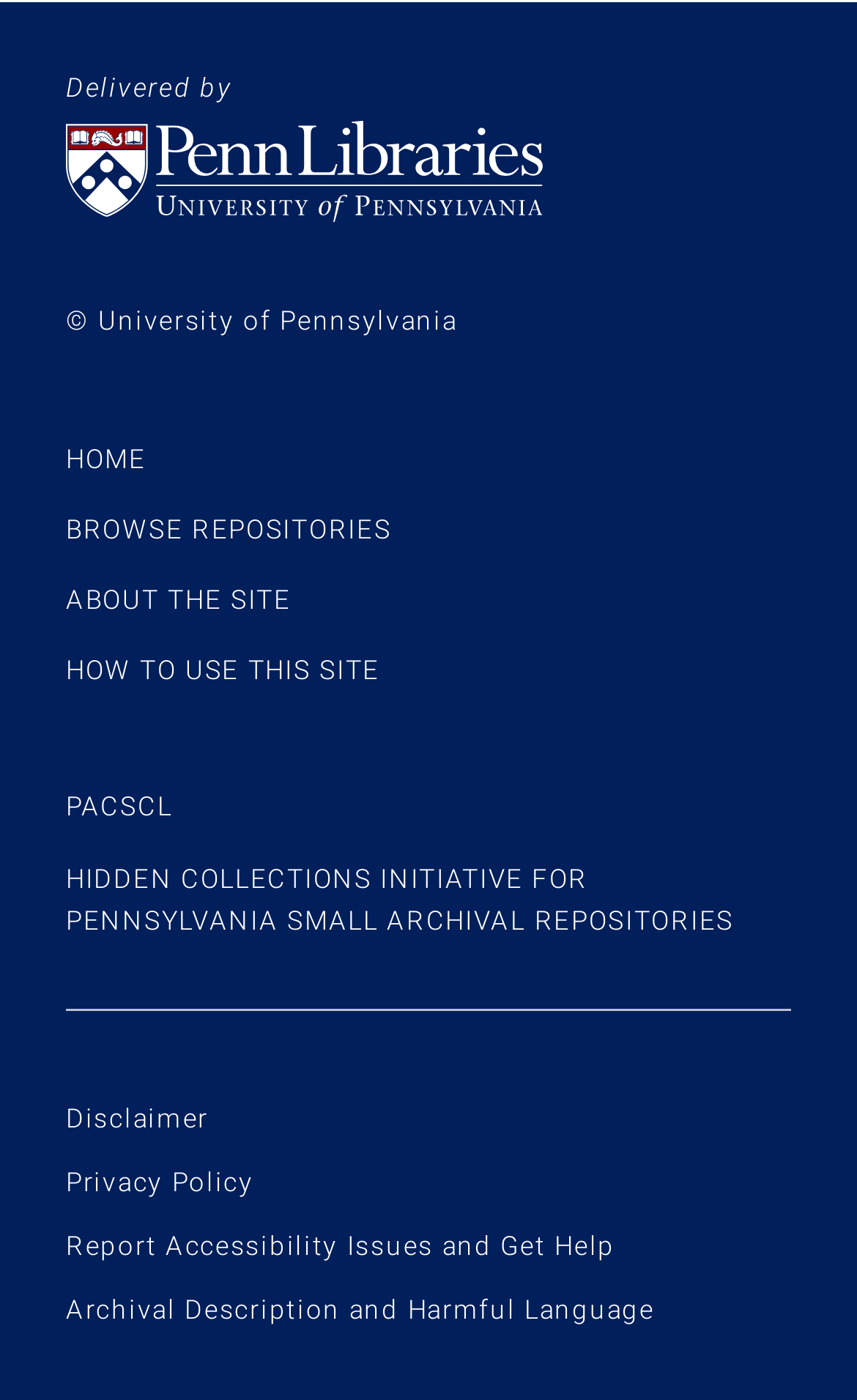Locate the bounding box coordinates of the region to be clicked to comply with the following instruction: "Search for something". The coordinates must be four float numbers between 0 and 1, in the form [left, top, right, bottom].

None